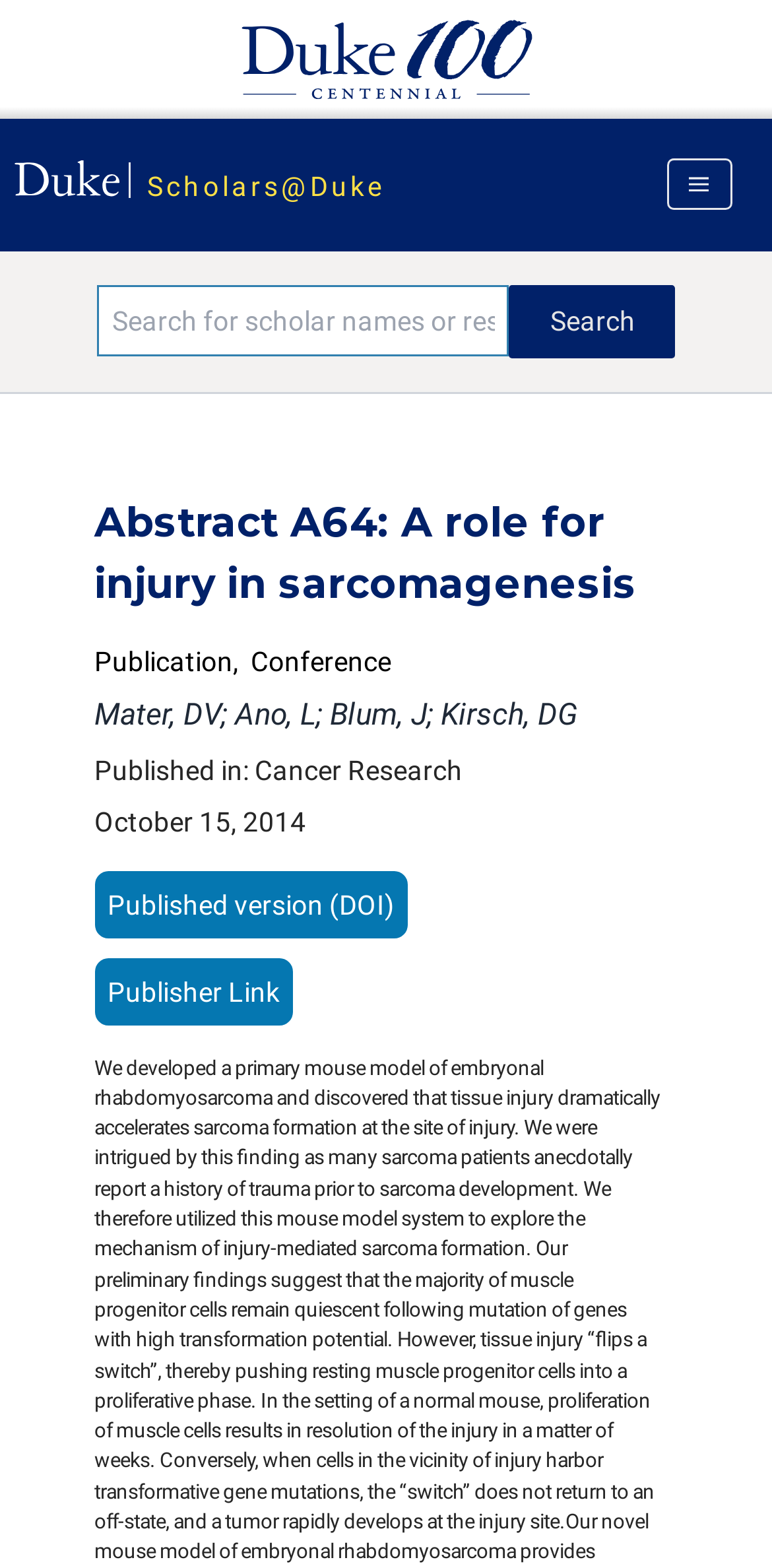Please locate the bounding box coordinates of the element's region that needs to be clicked to follow the instruction: "Click the Menu button". The bounding box coordinates should be provided as four float numbers between 0 and 1, i.e., [left, top, right, bottom].

[0.864, 0.102, 0.948, 0.134]